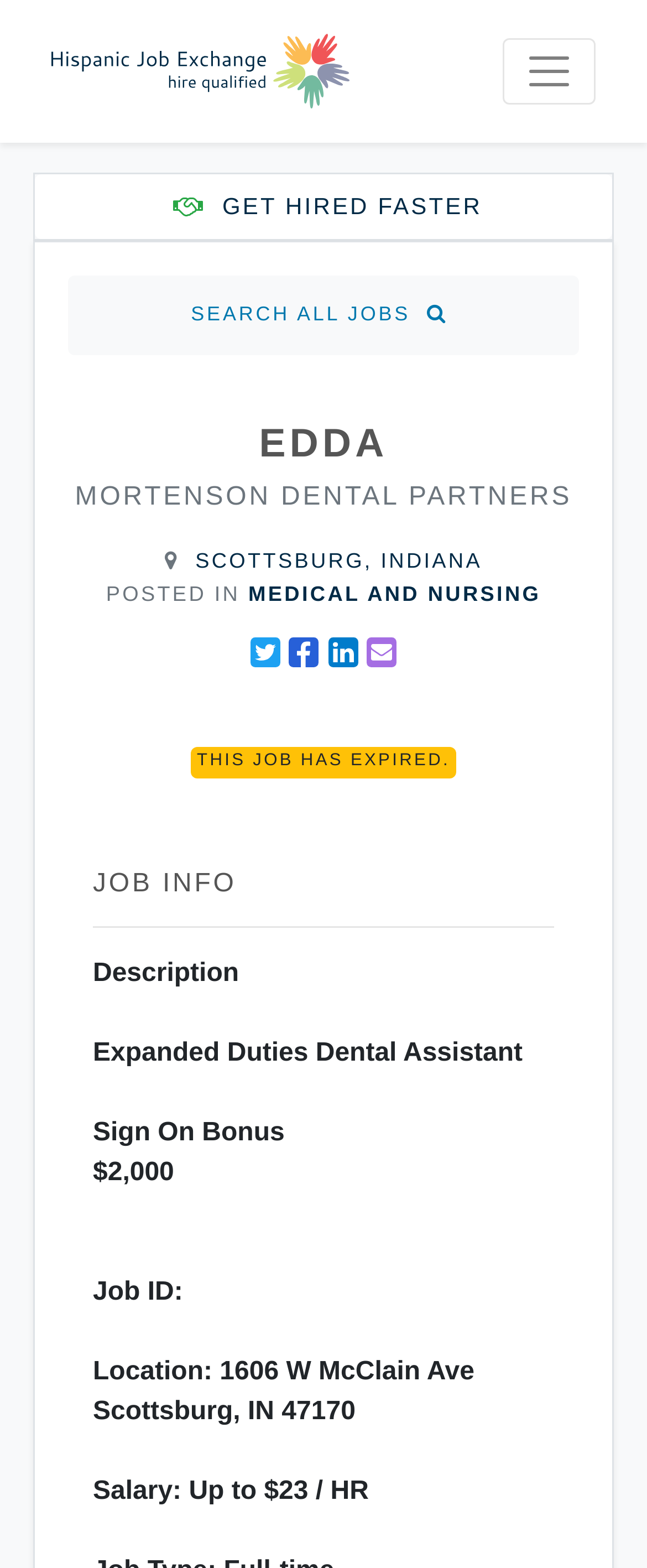Locate the bounding box coordinates of the element that should be clicked to fulfill the instruction: "view Joyce Insurance Agency address".

None